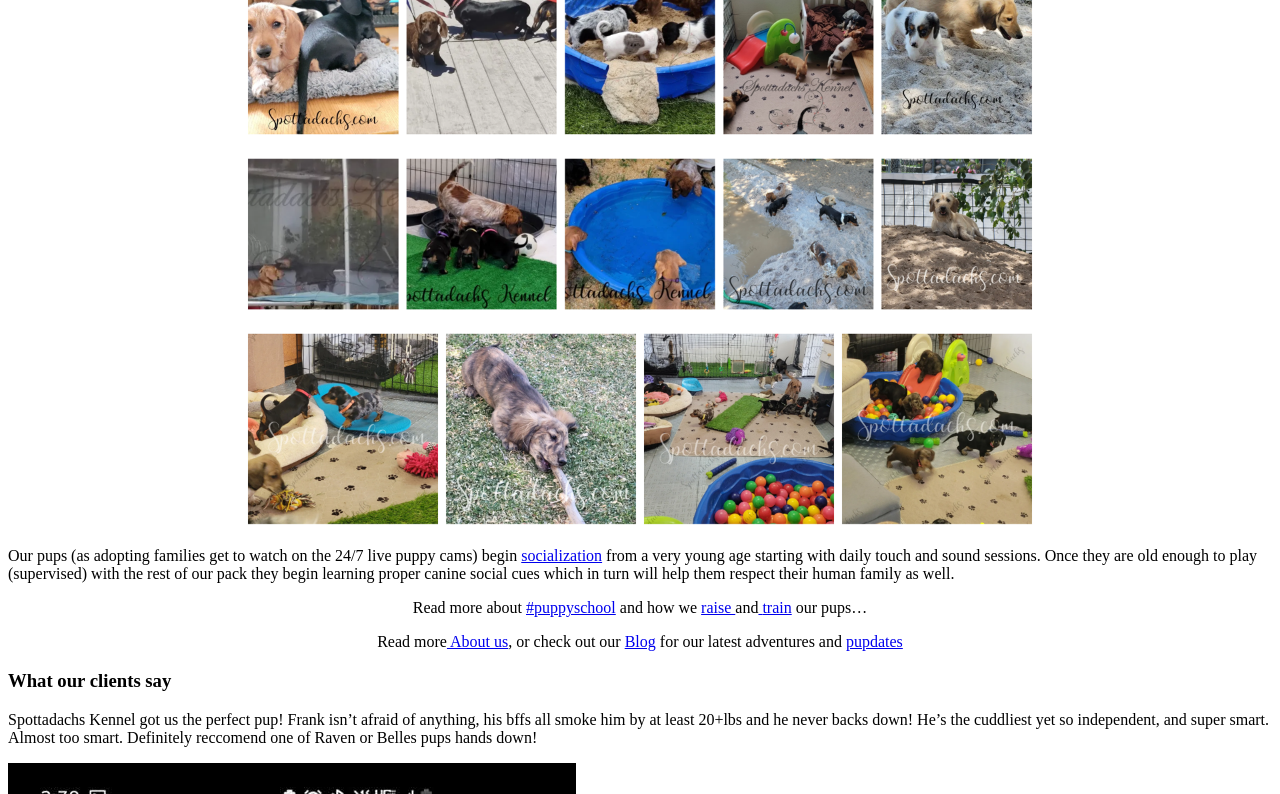What is the name of the kennel mentioned in the client's review?
Please provide a full and detailed response to the question.

In the client's review, they mention that 'Spottadachs Kennel got us the perfect pup!' which indicates that Spottadachs Kennel is the name of the kennel.